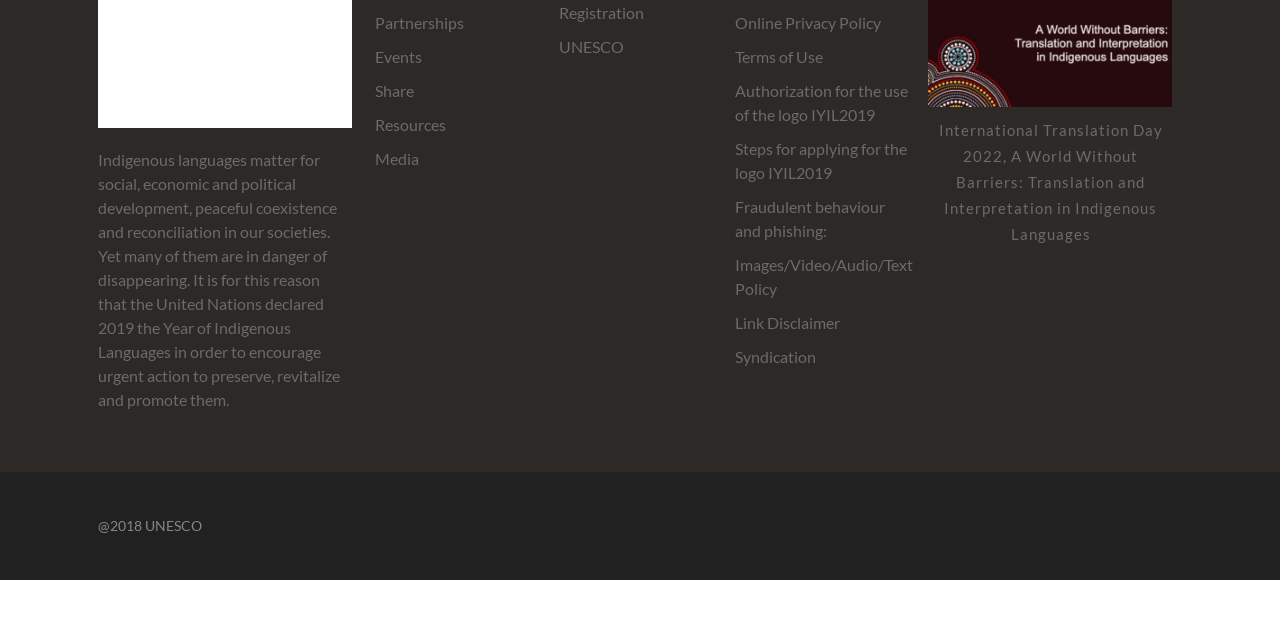Locate the coordinates of the bounding box for the clickable region that fulfills this instruction: "Check Online Privacy Policy".

[0.575, 0.017, 0.714, 0.055]